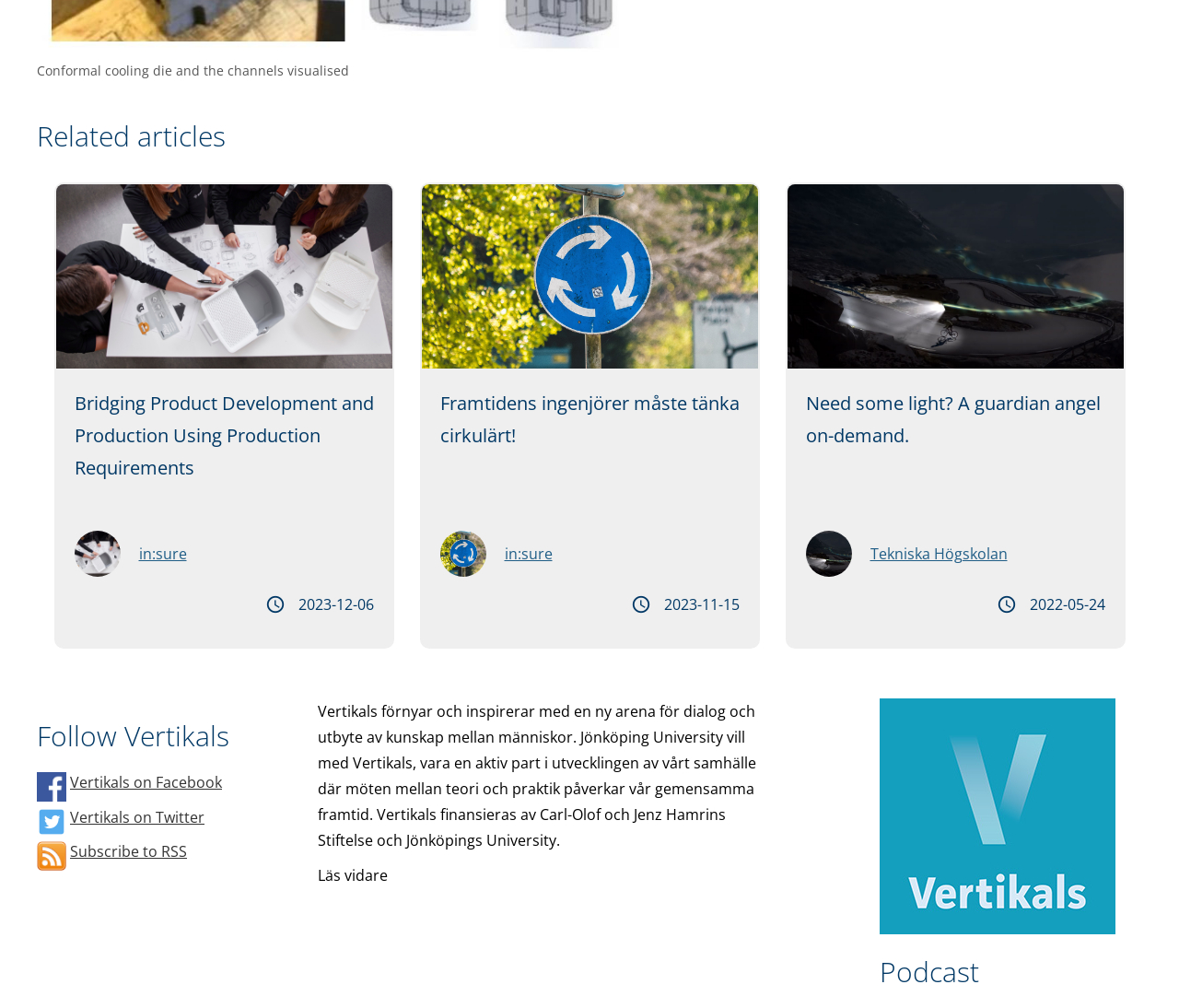Using the information from the screenshot, answer the following question thoroughly:
What is the purpose of the 'Related articles' section?

The 'Related articles' section, indicated by the heading 'Related articles', contains links to various articles, such as 'Bridging Product Development and Production Using Production Requirements' and 'Framtidens ingenjörer måste tänka cirkulärt!', which are likely related to the main topic of Vertikals, providing users with additional relevant information.